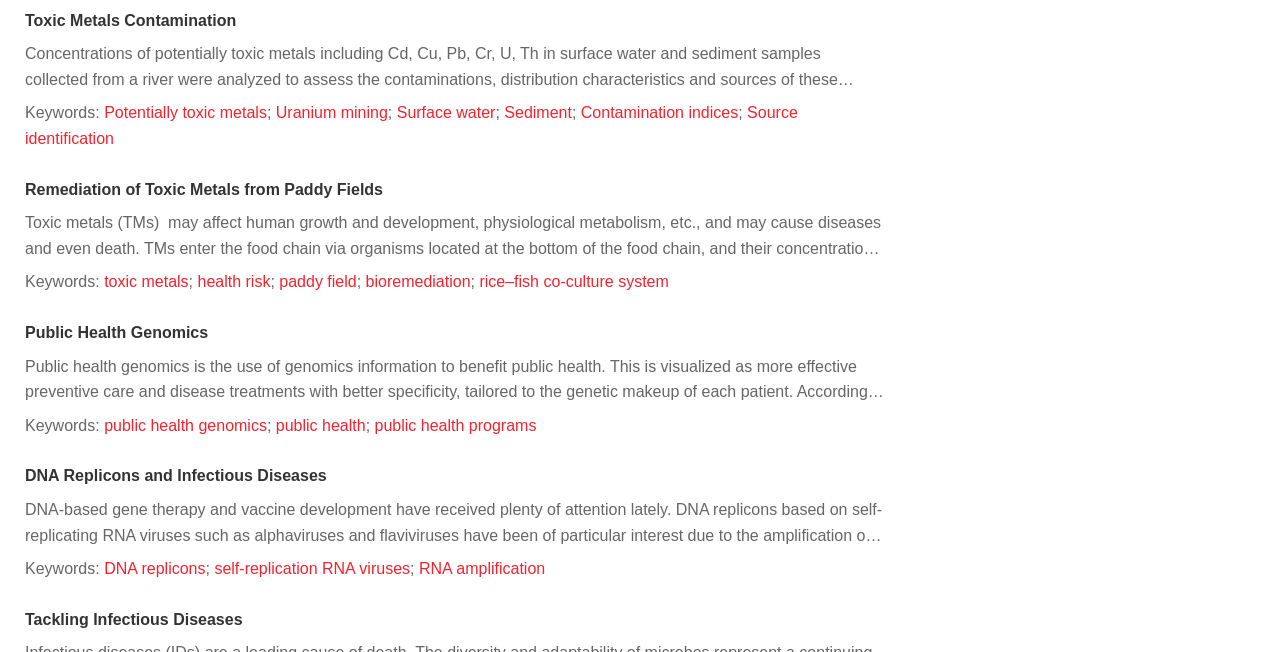Please provide a detailed answer to the question below based on the screenshot: 
What is the purpose of remediation in paddy fields?

According to the text, remediation in paddy fields is necessary to reduce the threat of toxic metals to human health. The text states that consuming food contaminated with toxic metals can threaten an individual's health, and that measures must be taken to reduce the concentration of these metals in the food chain.